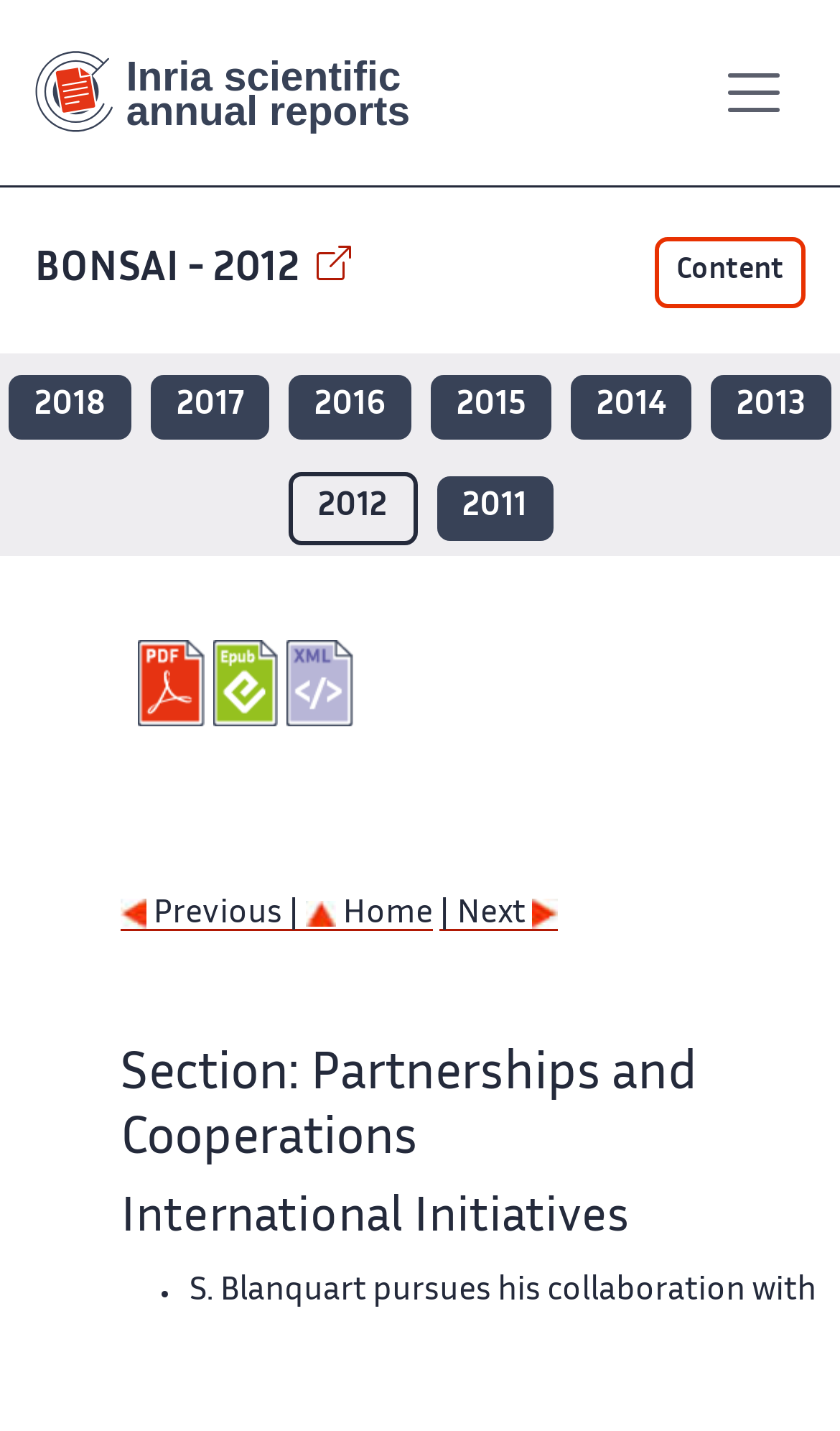Determine the coordinates of the bounding box for the clickable area needed to execute this instruction: "Show menu".

[0.826, 0.035, 0.969, 0.095]